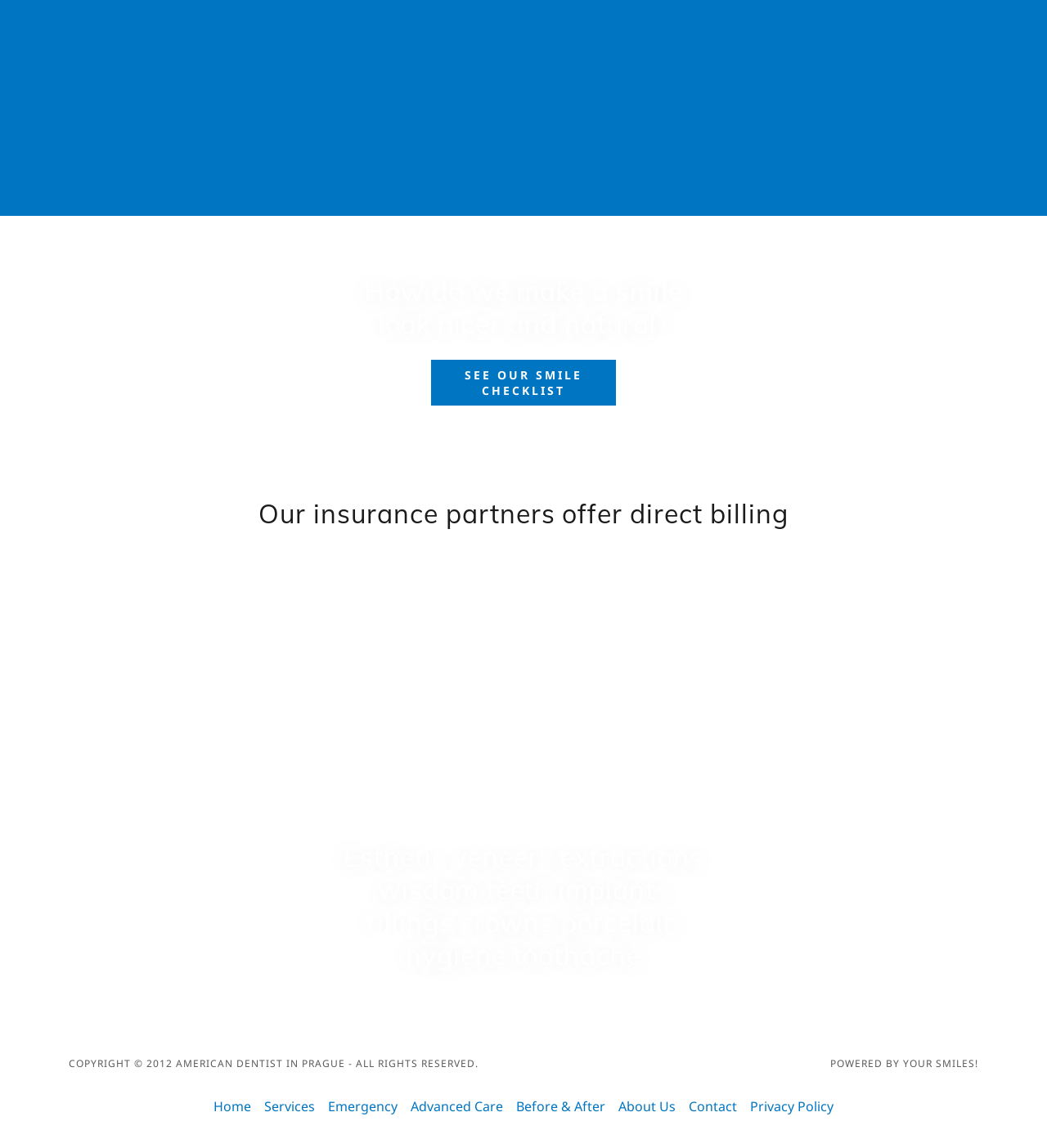Please identify the bounding box coordinates of the element I need to click to follow this instruction: "Go to About Us".

[0.584, 0.95, 0.652, 0.977]